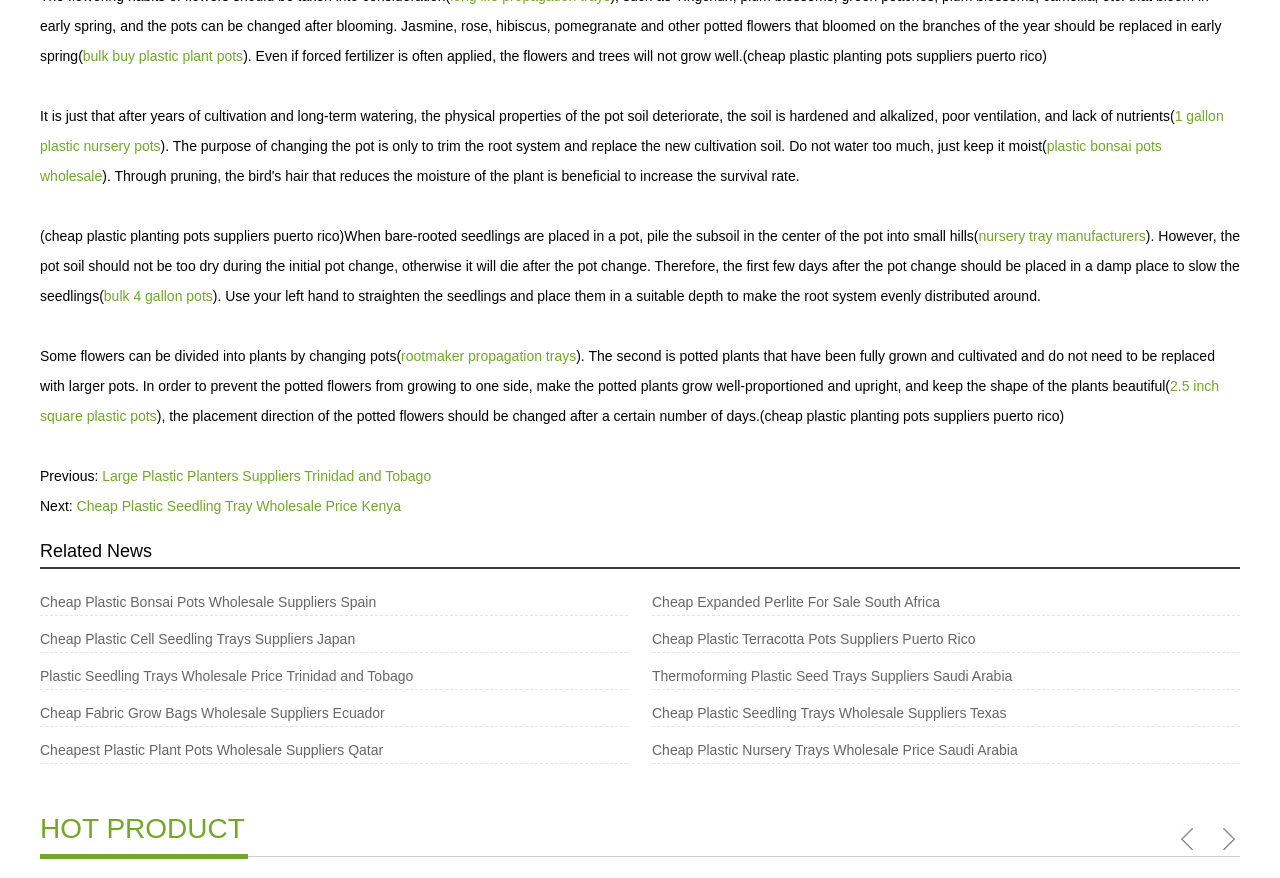Respond to the question below with a single word or phrase: What is the purpose of changing the pot?

To trim the root system